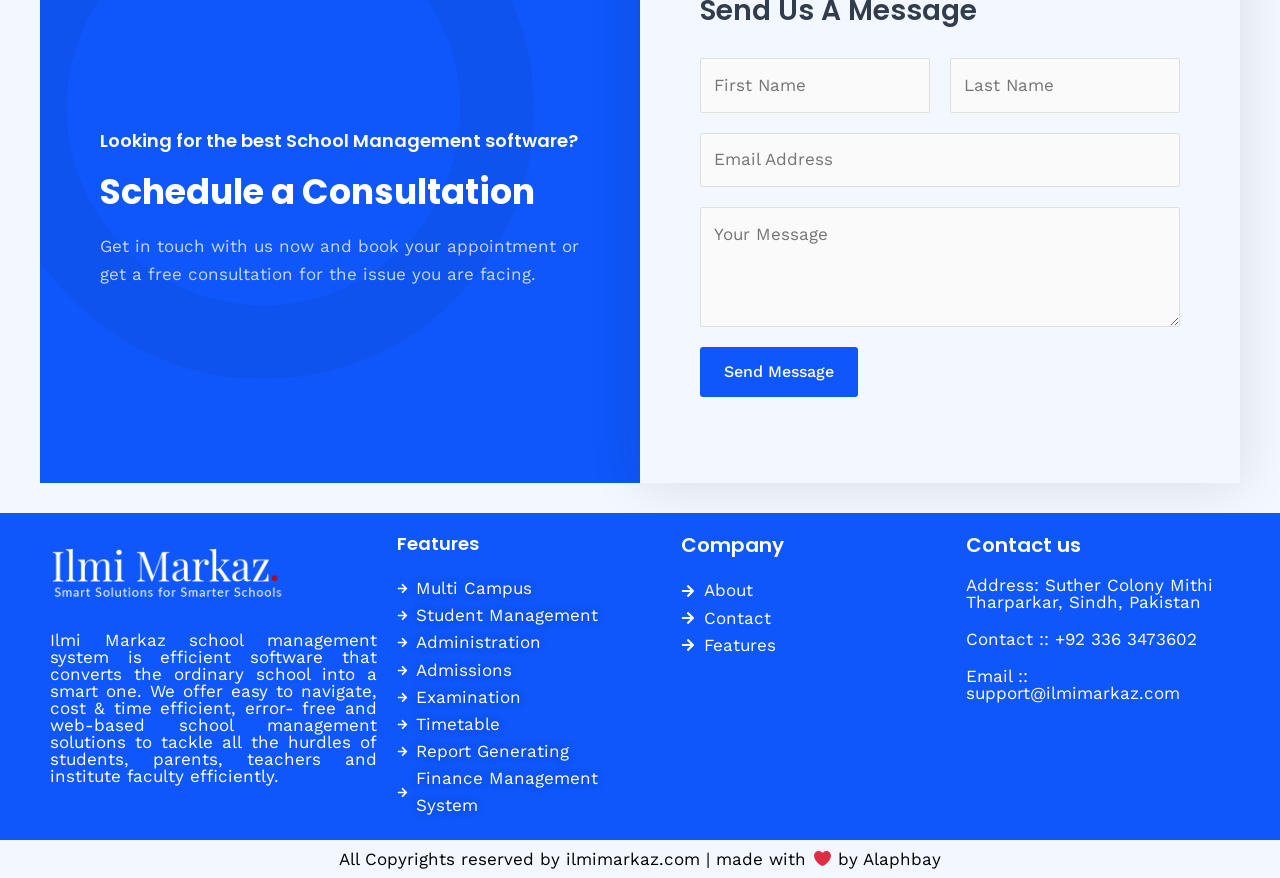Provide the bounding box coordinates in the format (top-left x, top-left y, bottom-right x, bottom-right y). All values are floating point numbers between 0 and 1. Determine the bounding box coordinate of the UI element described as: Student Management

[0.31, 0.686, 0.517, 0.717]